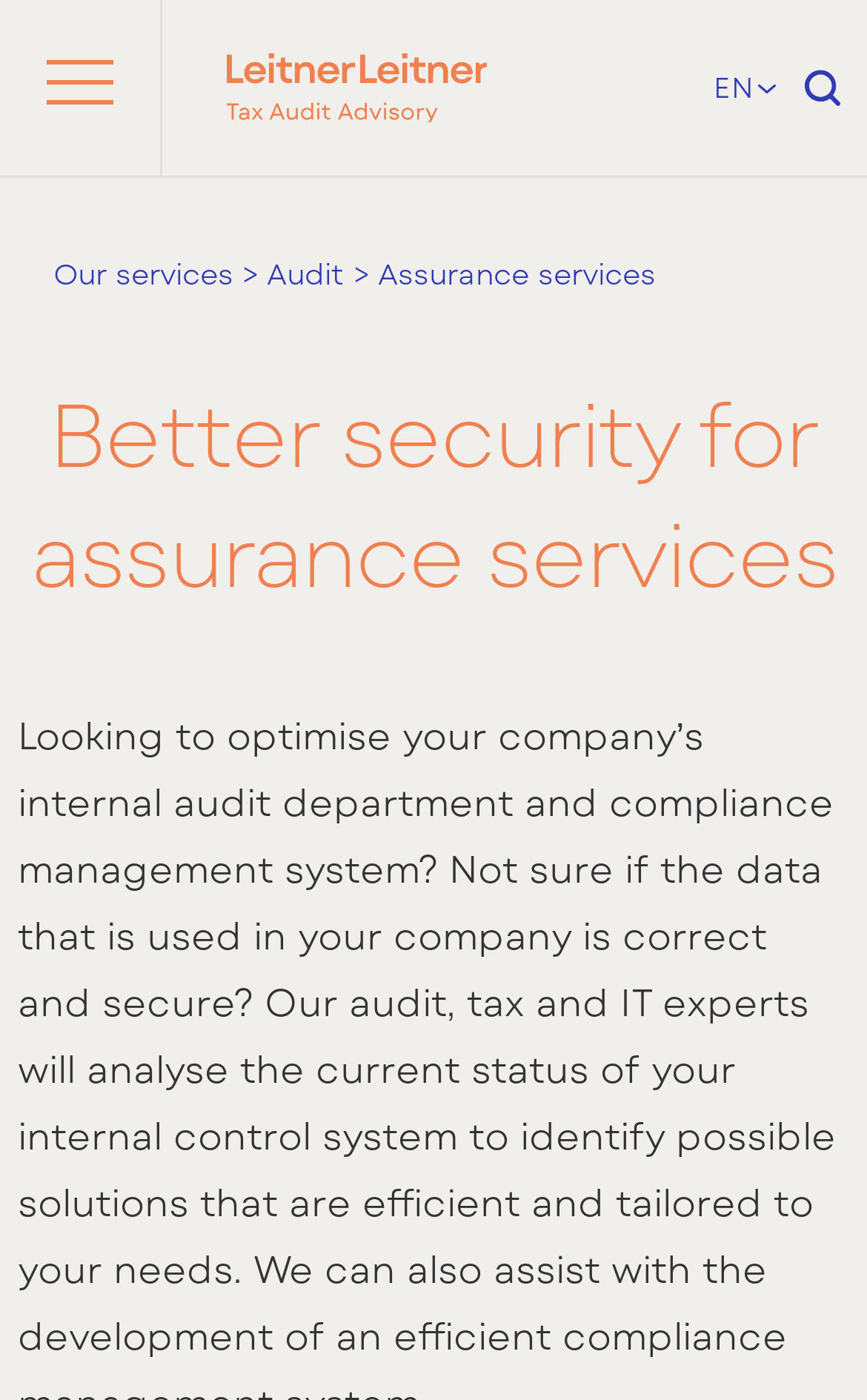Given the element description: "Chicken Display Freezers", predict the bounding box coordinates of the UI element it refers to, using four float numbers between 0 and 1, i.e., [left, top, right, bottom].

None